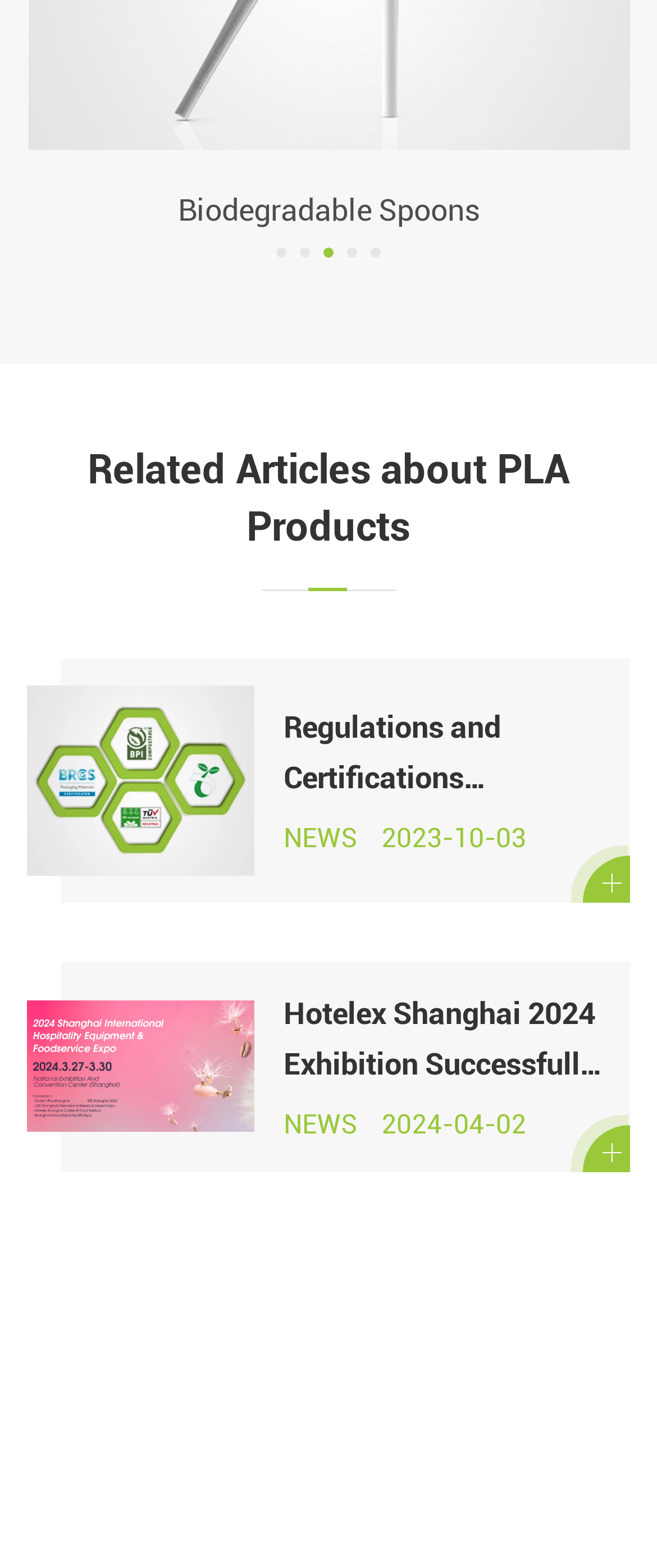What is the date of the second news article?
Please give a detailed and elaborate explanation in response to the question.

I looked at the date text next to the 'NEWS' label of the second article, and it says '2024-04-02'.